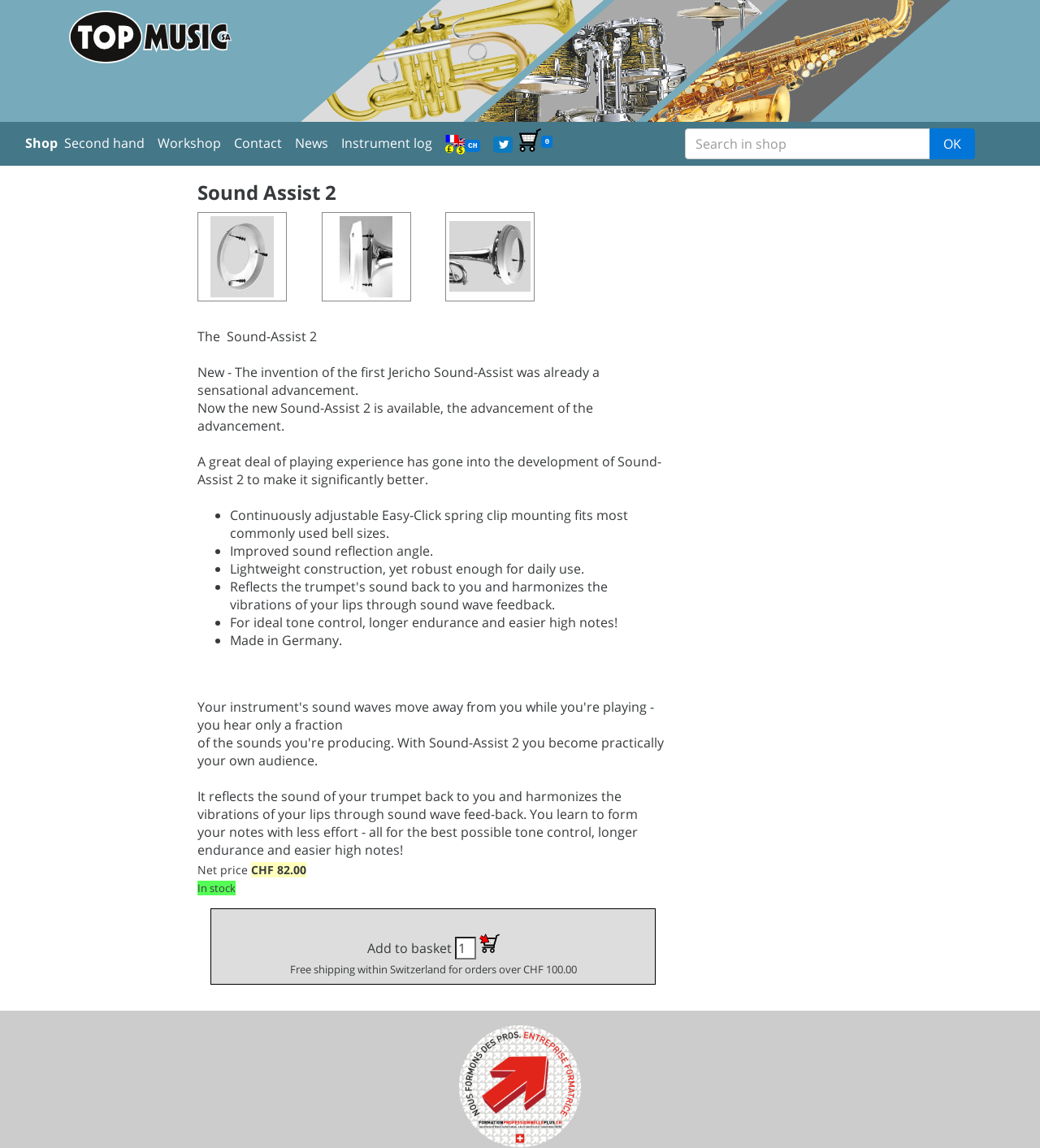Summarize the webpage with a detailed and informative caption.

The webpage is for Sound Assist 2, a product related to trumpet playing. At the top left, there is a navigation menu with links to "Home", "Shop", "Second hand", "Workshop", "Contact", "News", "Instrument log", and "Langue/Devise CH". To the right of the navigation menu, there is a large image that spans almost the entire width of the page.

Below the navigation menu, there is a search bar with a textbox and a button labeled "OK". On the left side of the page, there is a section with the title "Sound Assist 2" and a brief description of the product. Below the title, there are three links with images, which appear to be related to the product.

The main content of the page is a description of the Sound Assist 2, which includes several paragraphs of text and a list of features with bullet points. The features include continuously adjustable Easy-Click spring clip mounting, improved sound reflection angle, lightweight construction, and ideal tone control. The text also mentions that the product is made in Germany.

On the right side of the page, there is a section with pricing information, including the net price, currency, and a note about free shipping within Switzerland for orders over CHF 100.00. Below the pricing information, there is a button labeled "Add to basket" and a textbox for entering quantity.

At the bottom of the page, there is a large image that spans almost the entire width of the page.